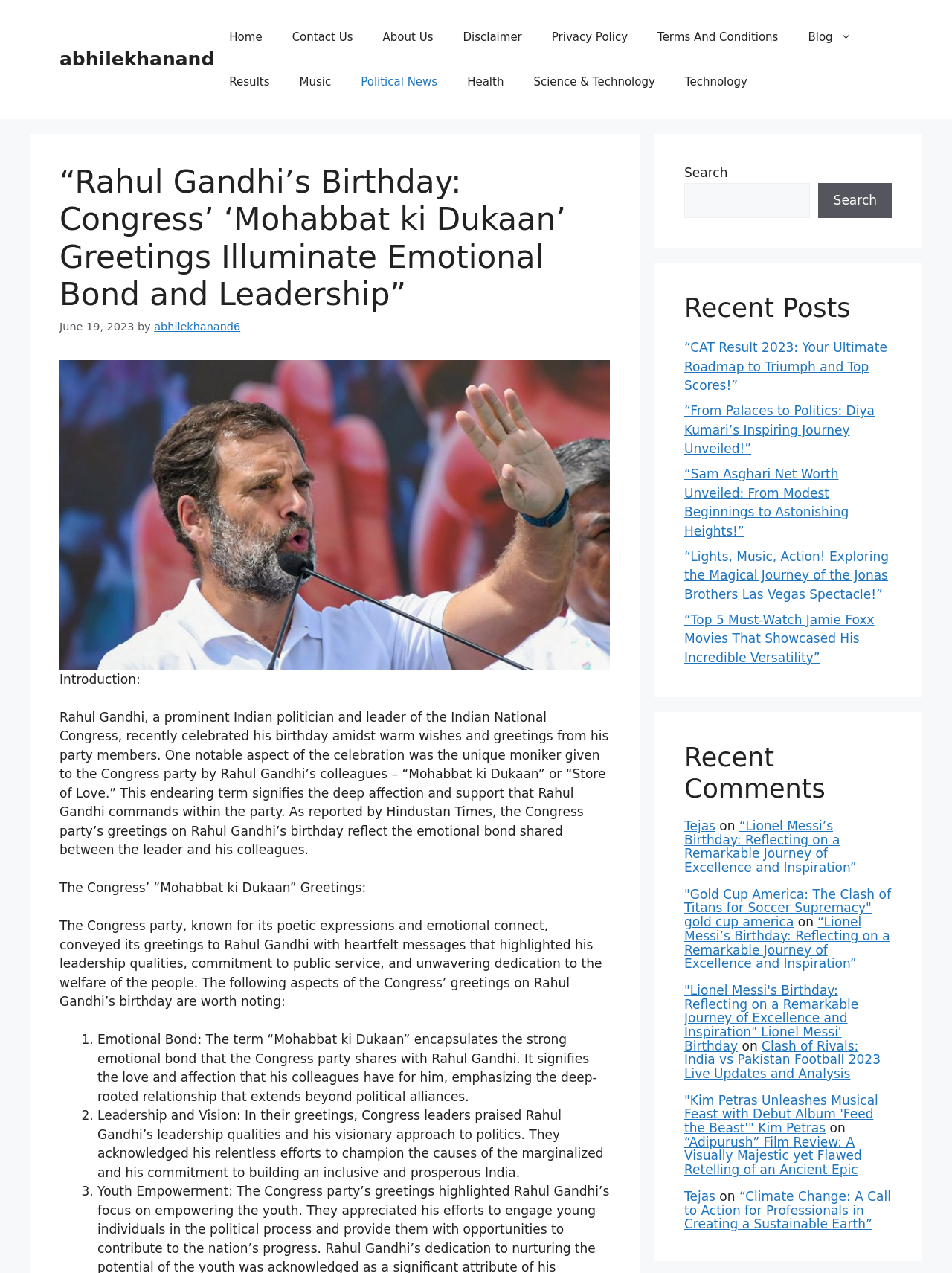Identify and extract the main heading from the webpage.

“Rahul Gandhi’s Birthday: Congress’ ‘Mohabbat ki Dukaan’ Greetings Illuminate Emotional Bond and Leadership”